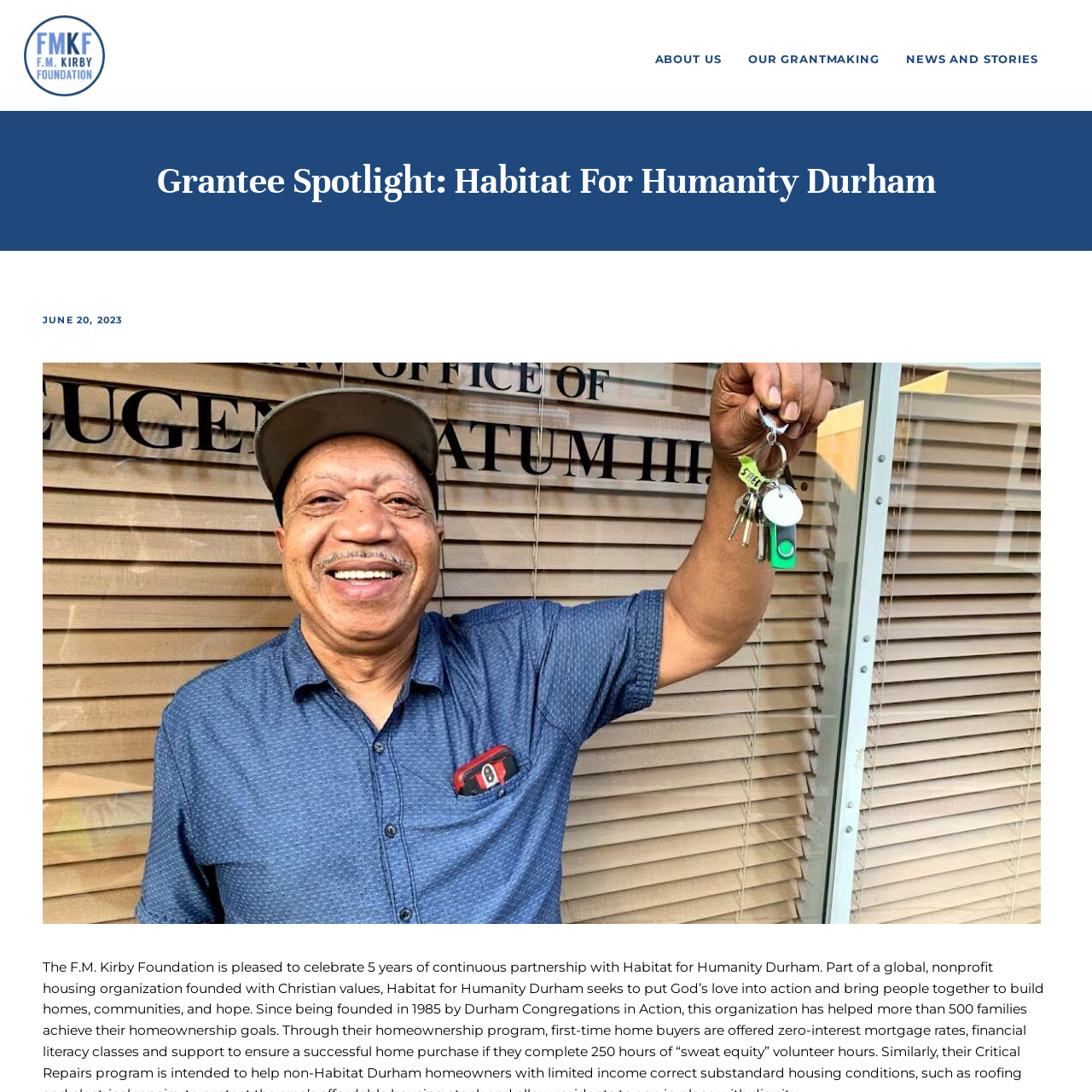Using the element description June 20, 2023, predict the bounding box coordinates for the UI element. Provide the coordinates in (top-left x, top-left y, bottom-right x, bottom-right y) format with values ranging from 0 to 1.

[0.039, 0.288, 0.113, 0.299]